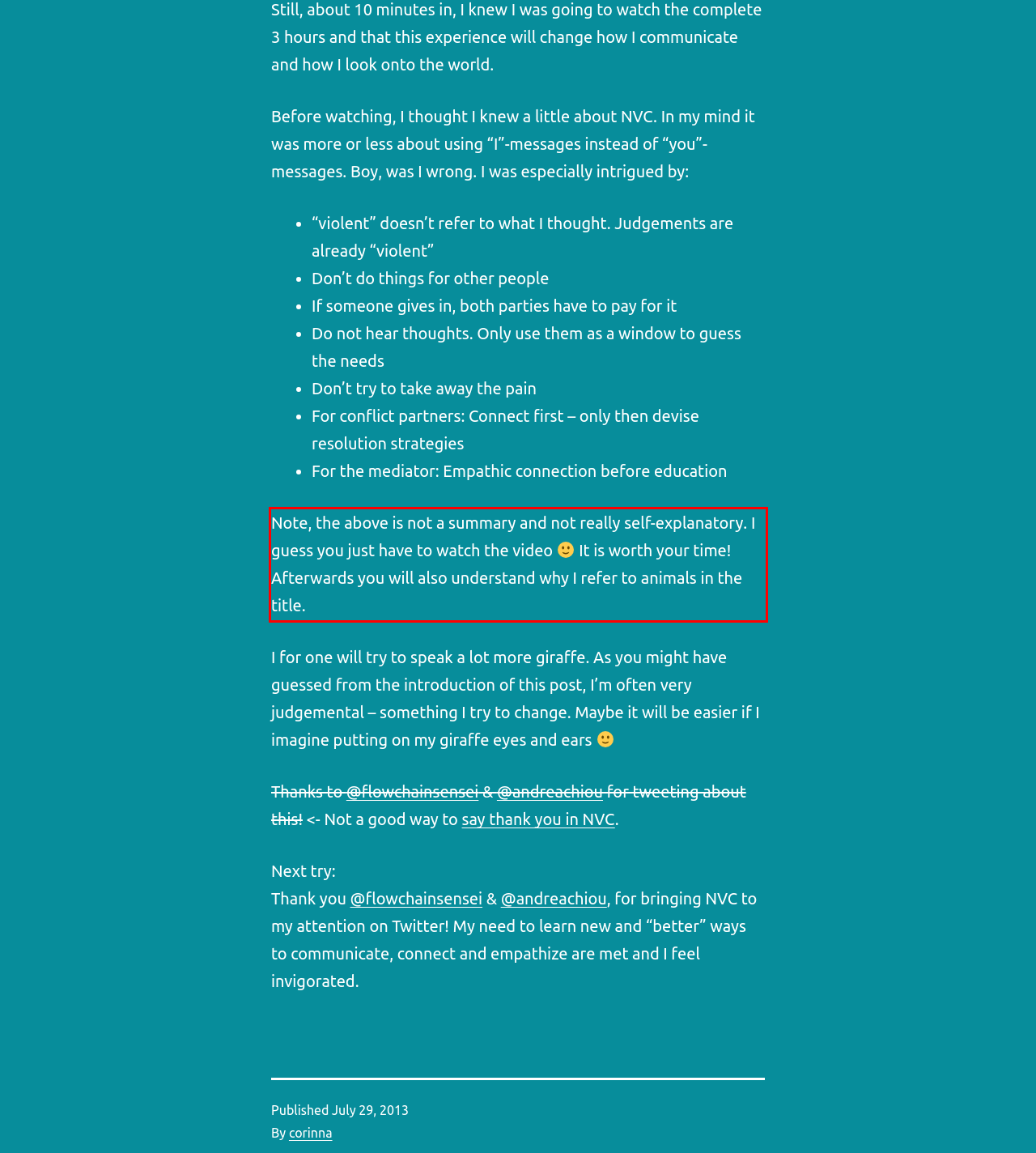Identify the text inside the red bounding box on the provided webpage screenshot by performing OCR.

Note, the above is not a summary and not really self-explanatory. I guess you just have to watch the video It is worth your time! Afterwards you will also understand why I refer to animals in the title.